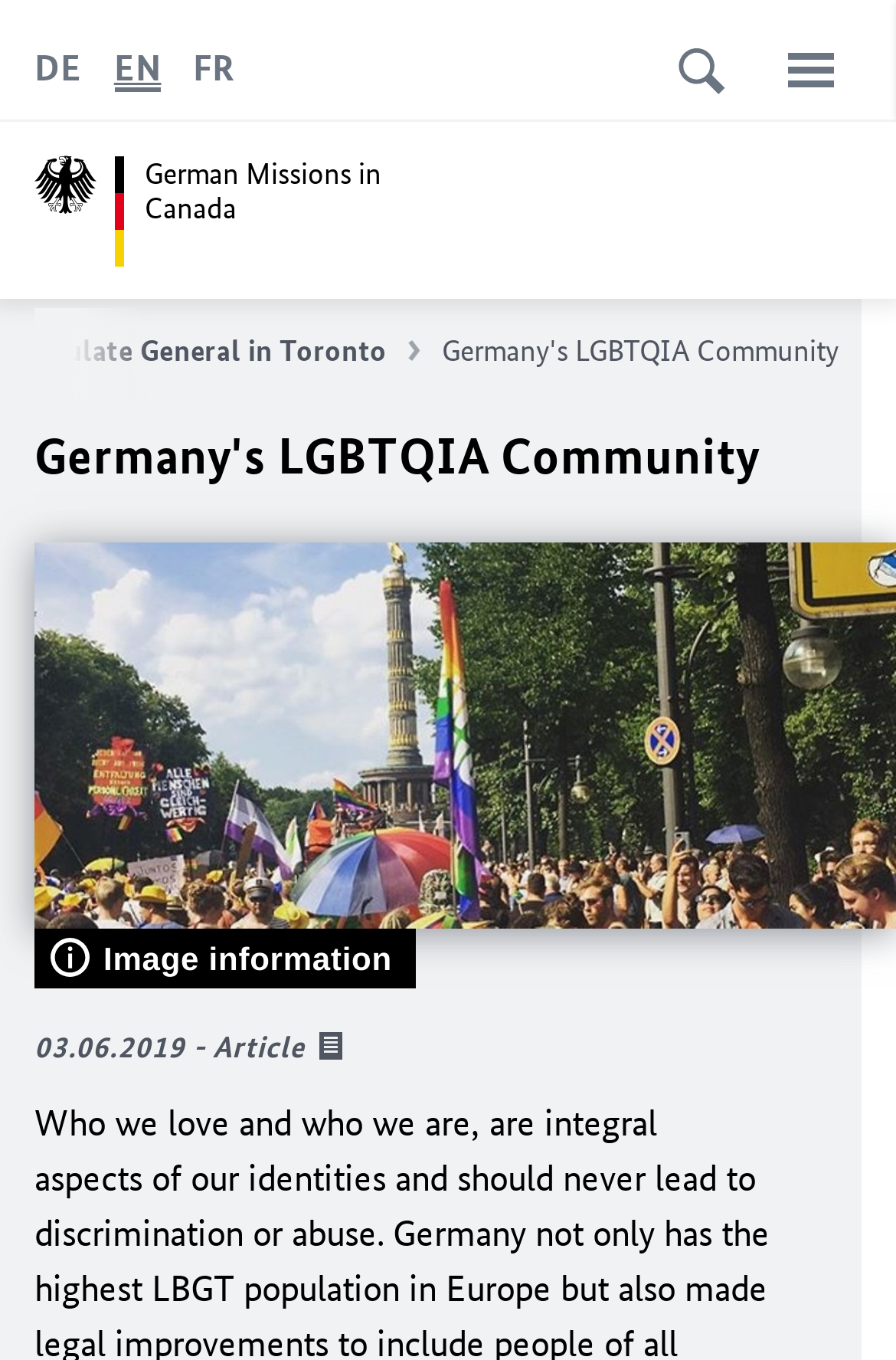Summarize the contents and layout of the webpage in detail.

The webpage is about Germany's LGBTQIA community, with a focus on promoting acceptance and combating discrimination. At the top left corner, there is a logo of the German Missions in Canada, accompanied by a link to the logo. Below the logo, there are three language options: Deutsch, EN, and Français, each represented by a two-letter abbreviation.

On the top right corner, there is a small image, and next to it, a menu close button that controls the navigation menu. The navigation menu is located below the language options and spans the entire width of the page. It contains a link to the Consulate General in Toronto, which is accompanied by a small image.

The main content of the page is headed by a title, "Germany's LGBTQIA Community", which is followed by a large image of a Pride Parade in Berlin. Below the image, there is a button to access image information, and a small image is placed to the right of the button. The page also contains a static text indicating the date of the article, "03.06.2019 - Article", accompanied by a small image.

Overall, the webpage has a simple and organized layout, with a clear focus on promoting LGBTQIA rights and acceptance in Germany.